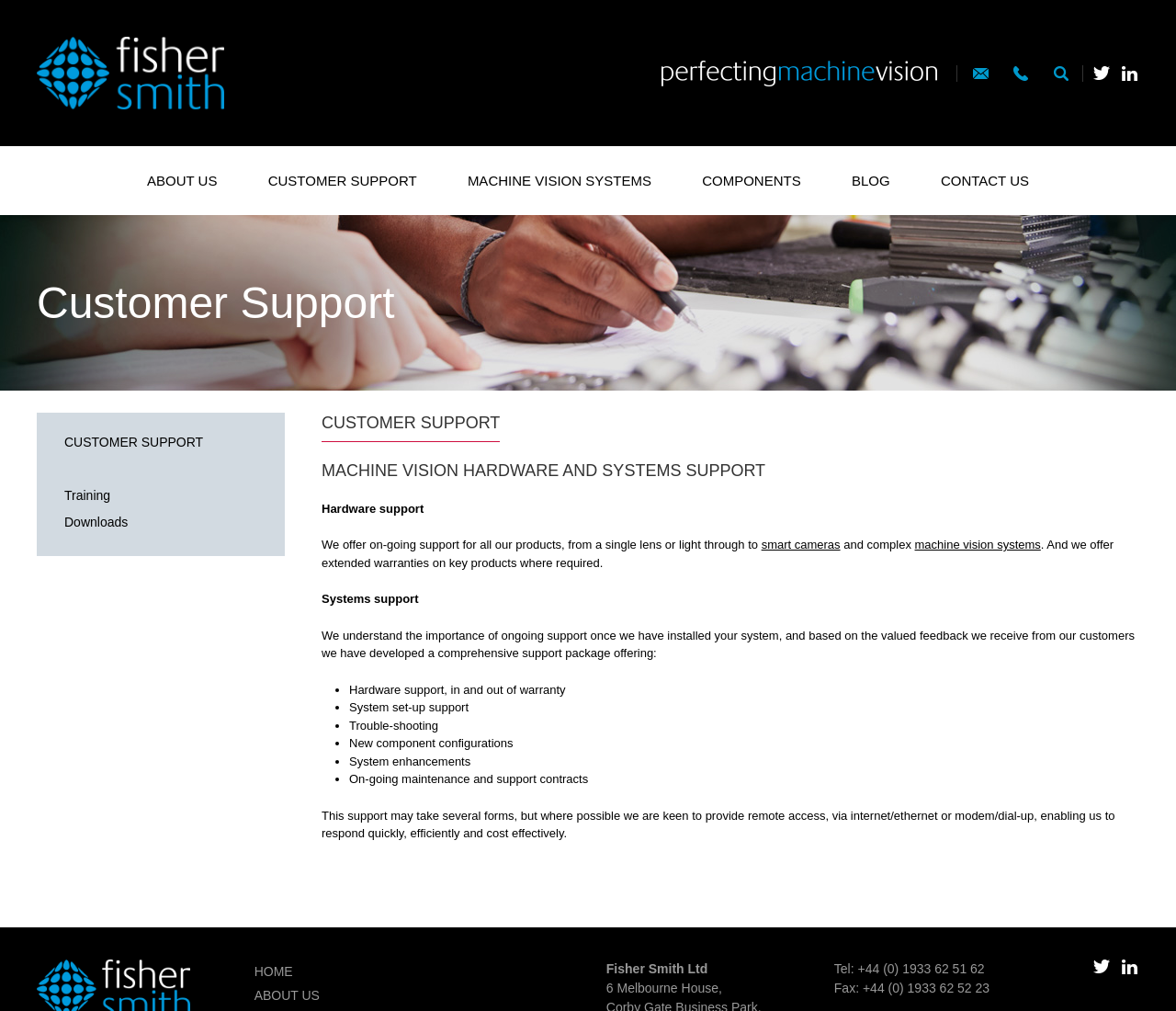Using the element description: "اشتراک", determine the bounding box coordinates for the specified UI element. The coordinates should be four float numbers between 0 and 1, [left, top, right, bottom].

None